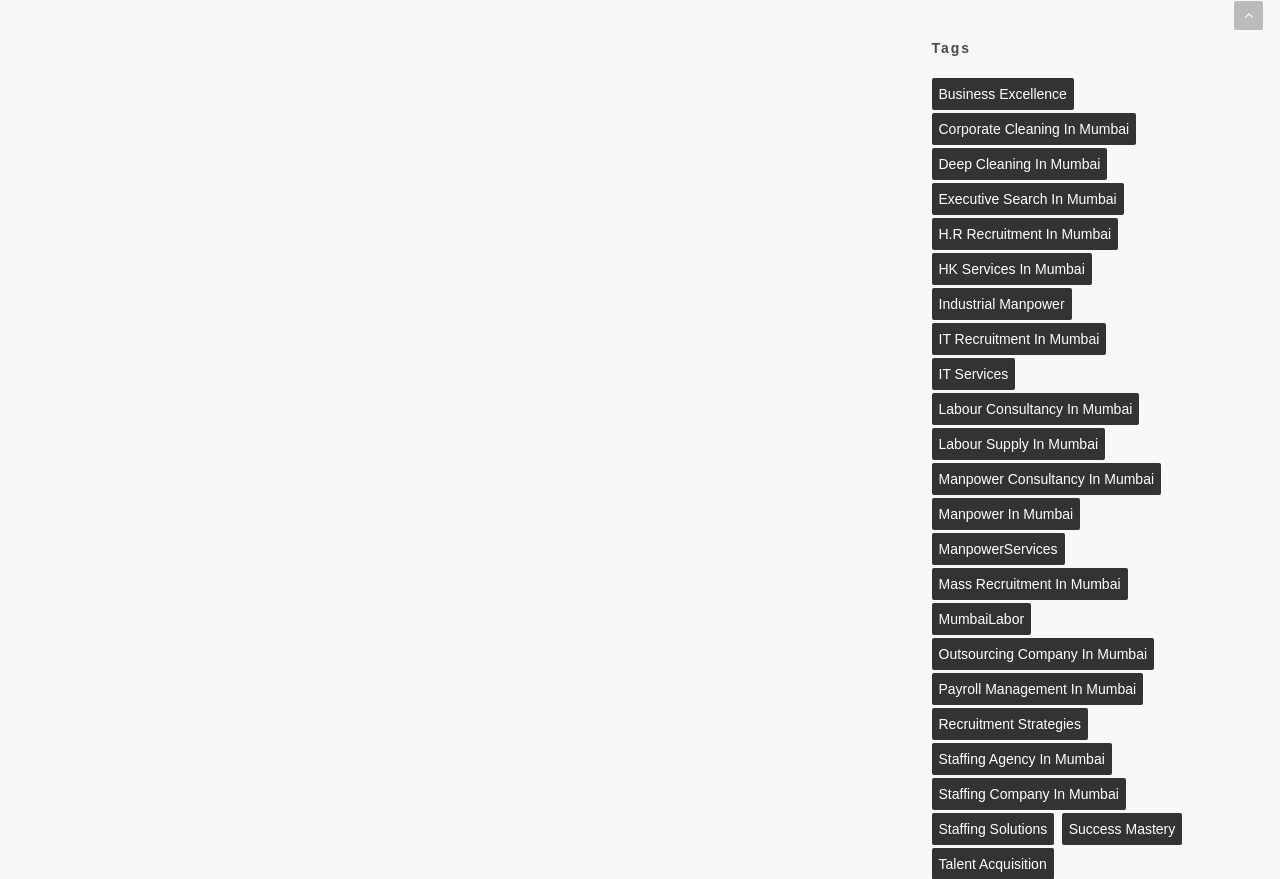Highlight the bounding box of the UI element that corresponds to this description: "Facebook Facebook".

None